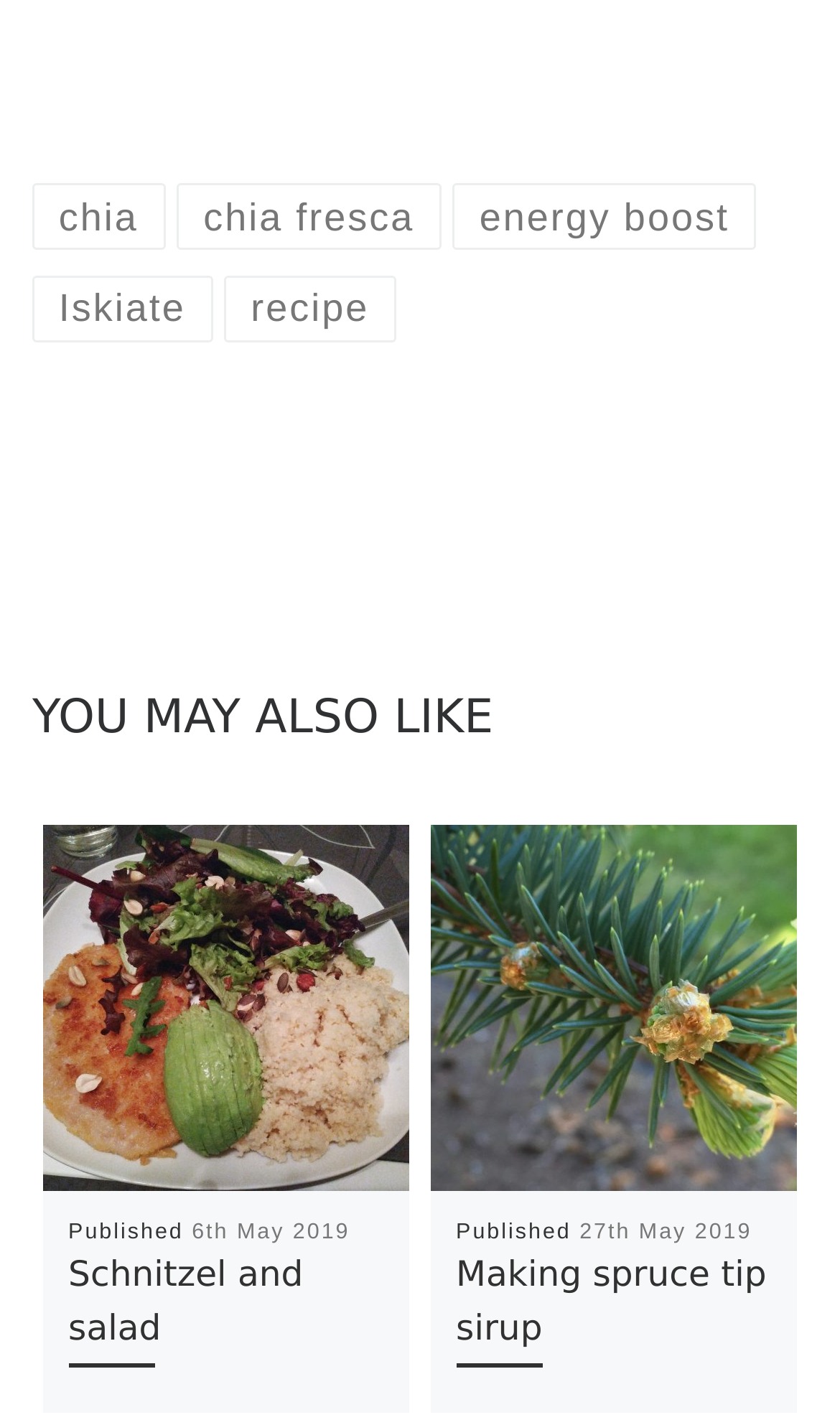What is the title of the second article?
Please provide a comprehensive answer based on the visual information in the image.

I found a heading element with the text 'Making spruce tip sirup' inside an article element with ID 167, which suggests that the title of the second article is 'Making spruce tip sirup'.